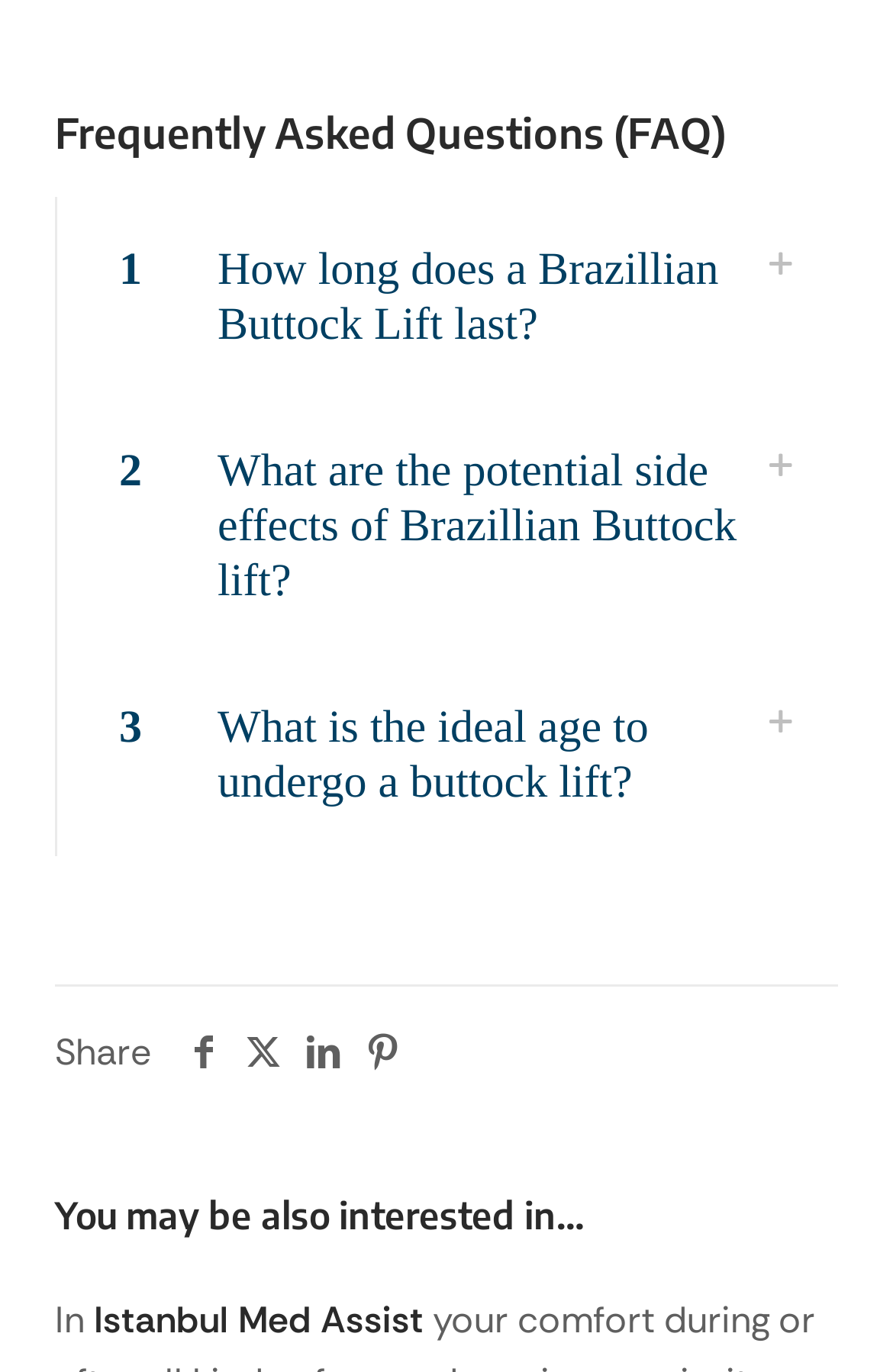What is the title of the second section?
Based on the image, answer the question with a single word or brief phrase.

You may be also interested in…